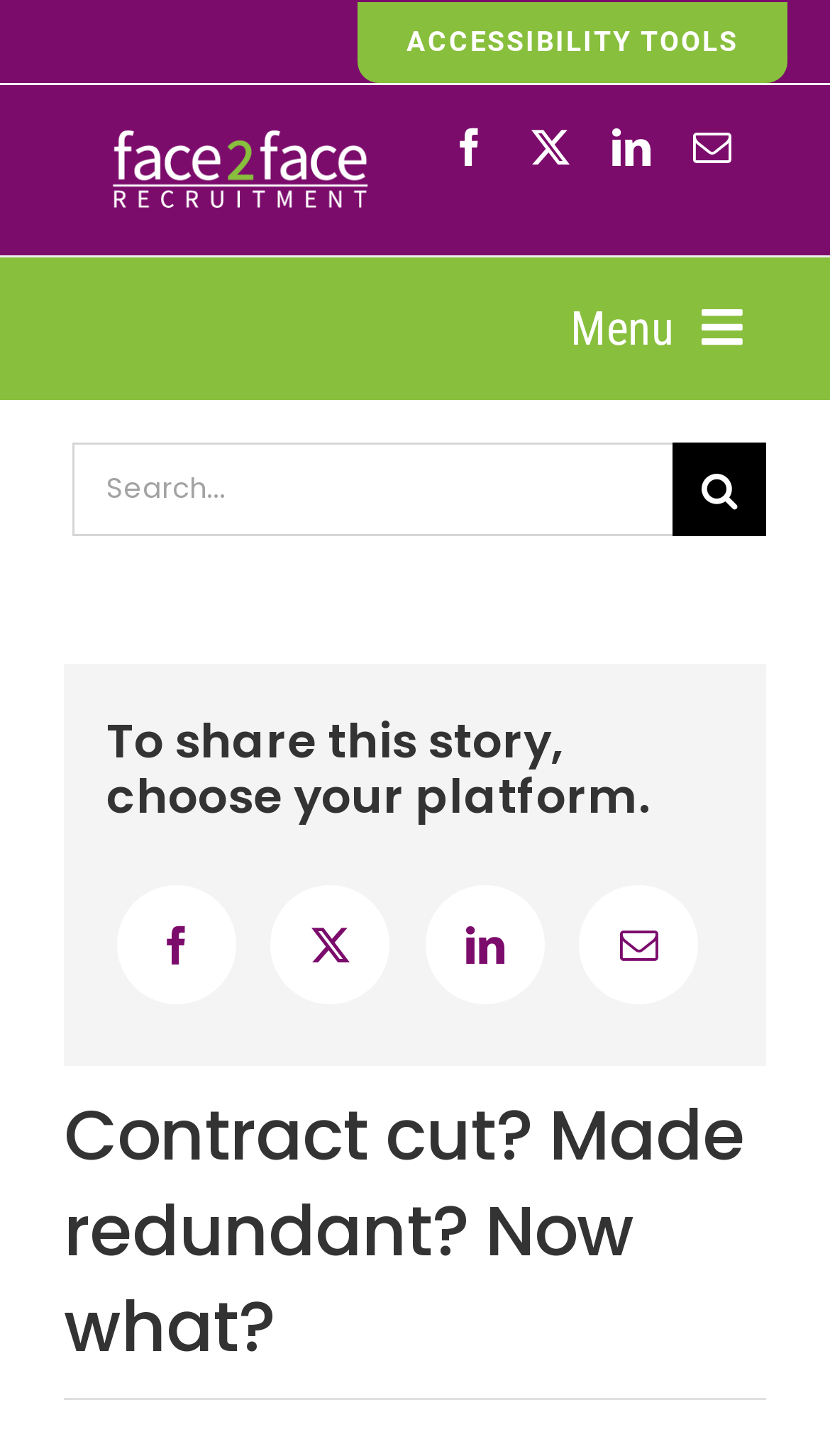What is the logo of the recruitment agency?
Please provide a comprehensive and detailed answer to the question.

The logo of the recruitment agency can be found in the top left corner of the webpage, which is an image element with the description 'face2face Recruitment Logo'.